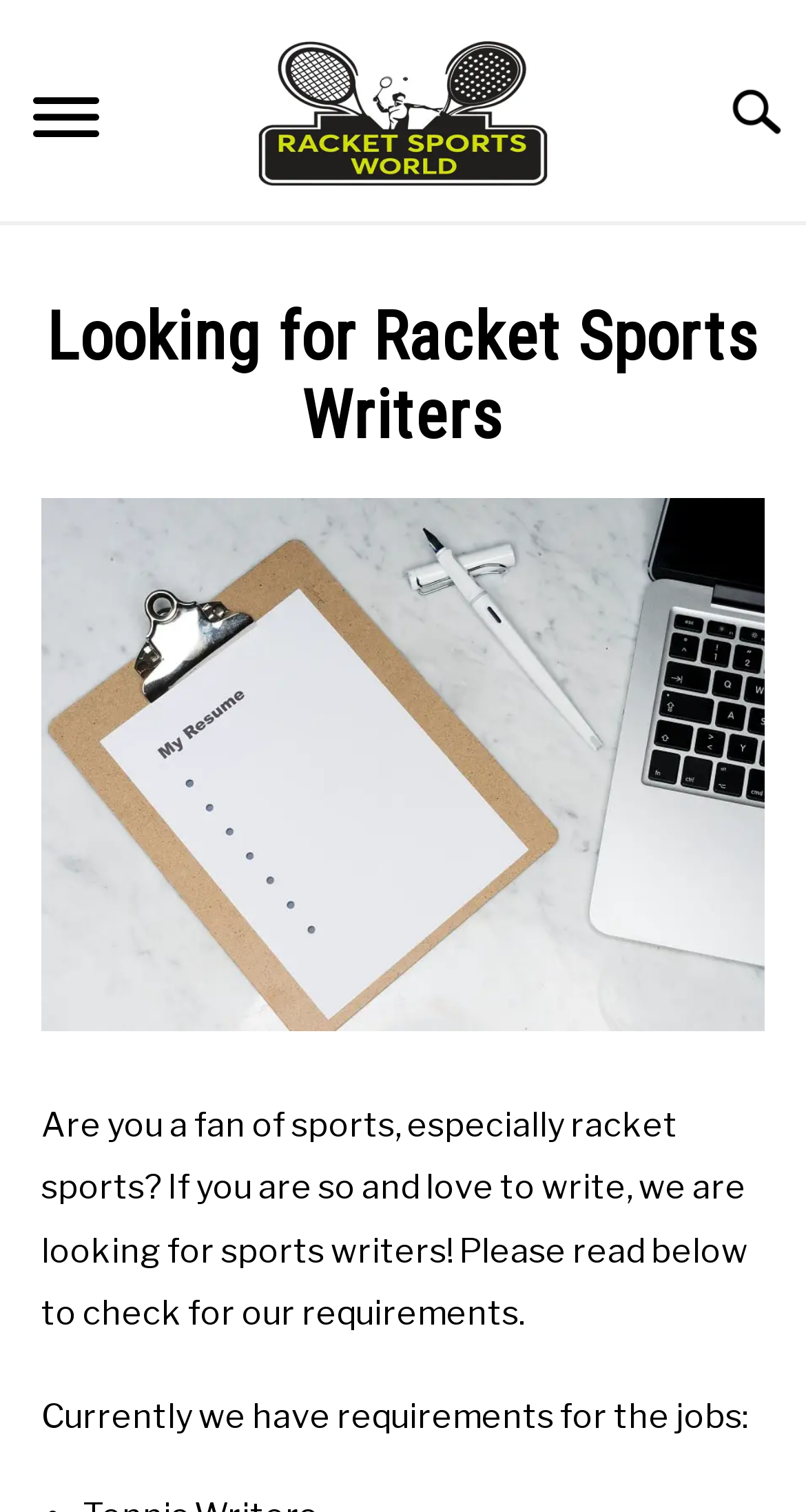Find the main header of the webpage and produce its text content.

Looking for Racket Sports Writers